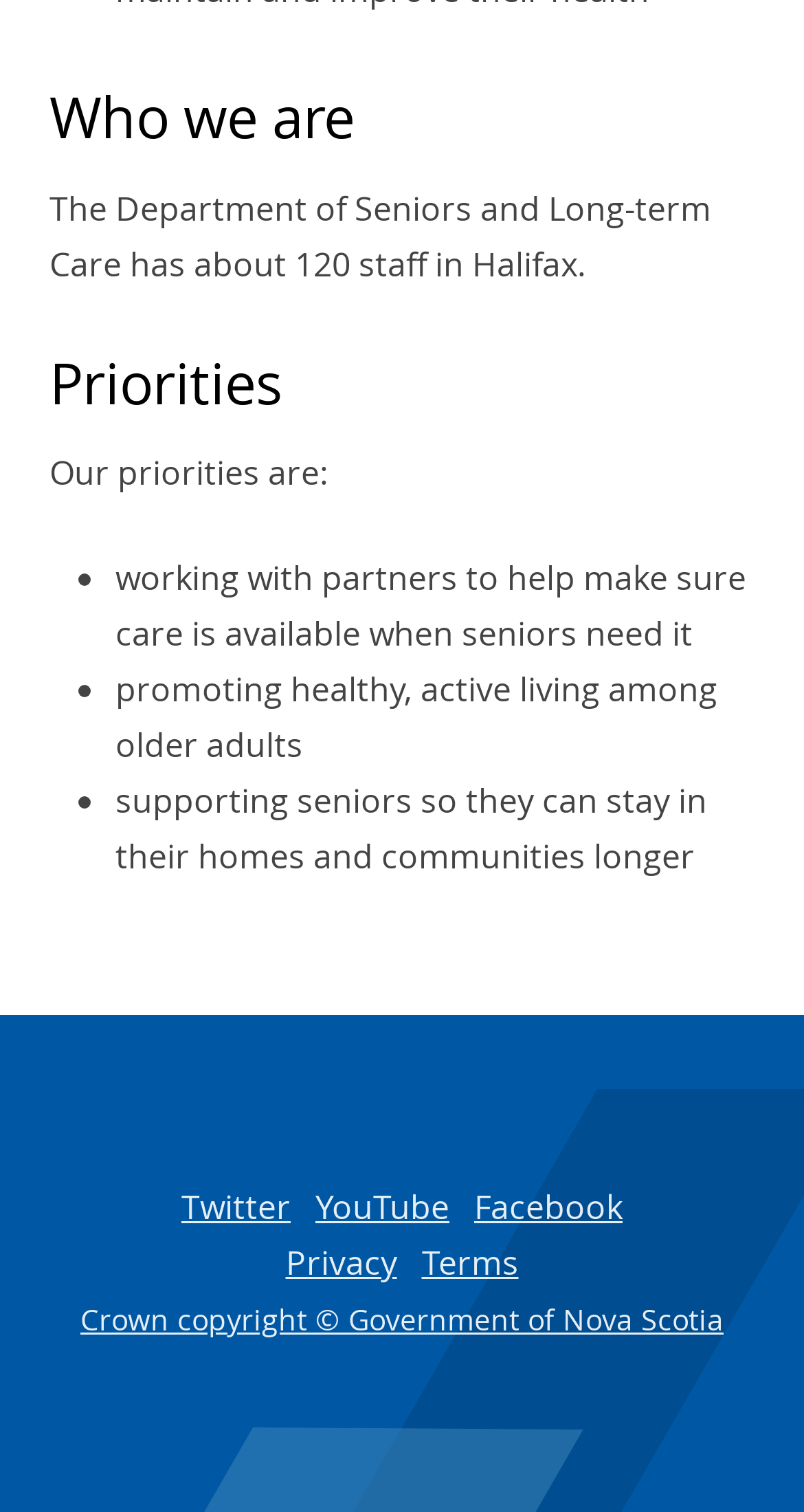Provide a thorough and detailed response to the question by examining the image: 
How many social media links are available?

The answer can be found in the list element with the text 'Social media links' and its child link elements. There are three social media links: Twitter, YouTube, and Facebook.